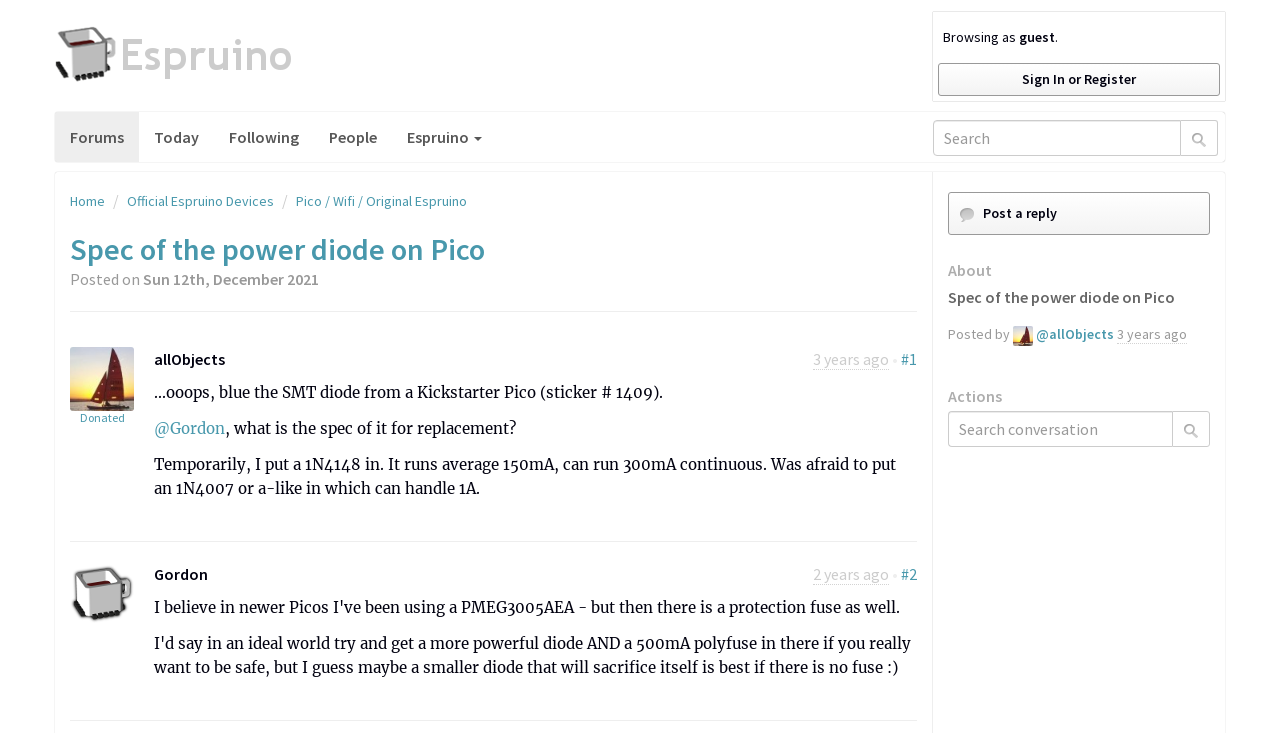What is the purpose of the search bar?
Respond with a short answer, either a single word or a phrase, based on the image.

Search conversation